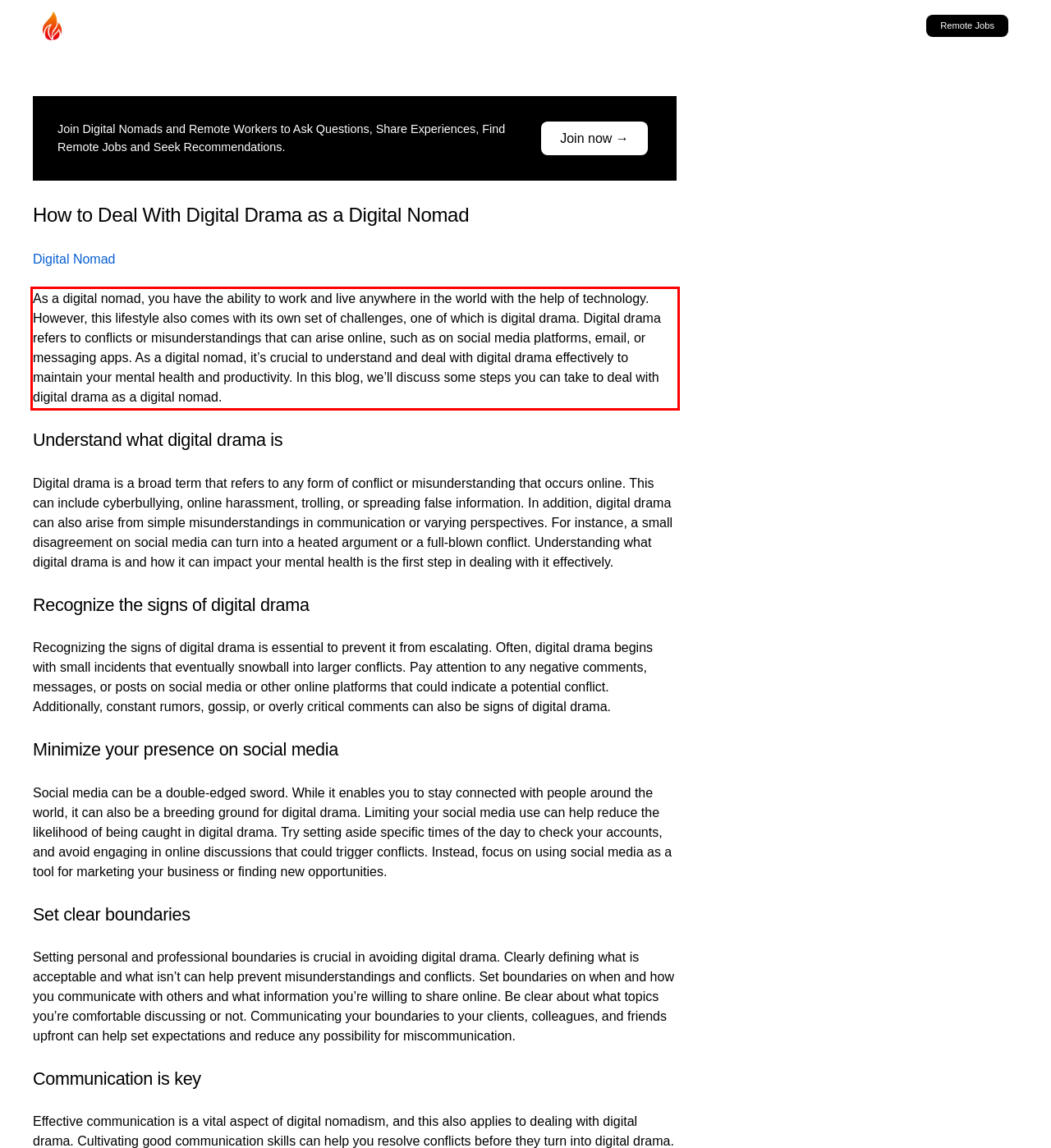Review the screenshot of the webpage and recognize the text inside the red rectangle bounding box. Provide the extracted text content.

As a digital nomad, you have the ability to work and live anywhere in the world with the help of technology. However, this lifestyle also comes with its own set of challenges, one of which is digital drama. Digital drama refers to conflicts or misunderstandings that can arise online, such as on social media platforms, email, or messaging apps. As a digital nomad, it’s crucial to understand and deal with digital drama effectively to maintain your mental health and productivity. In this blog, we’ll discuss some steps you can take to deal with digital drama as a digital nomad.